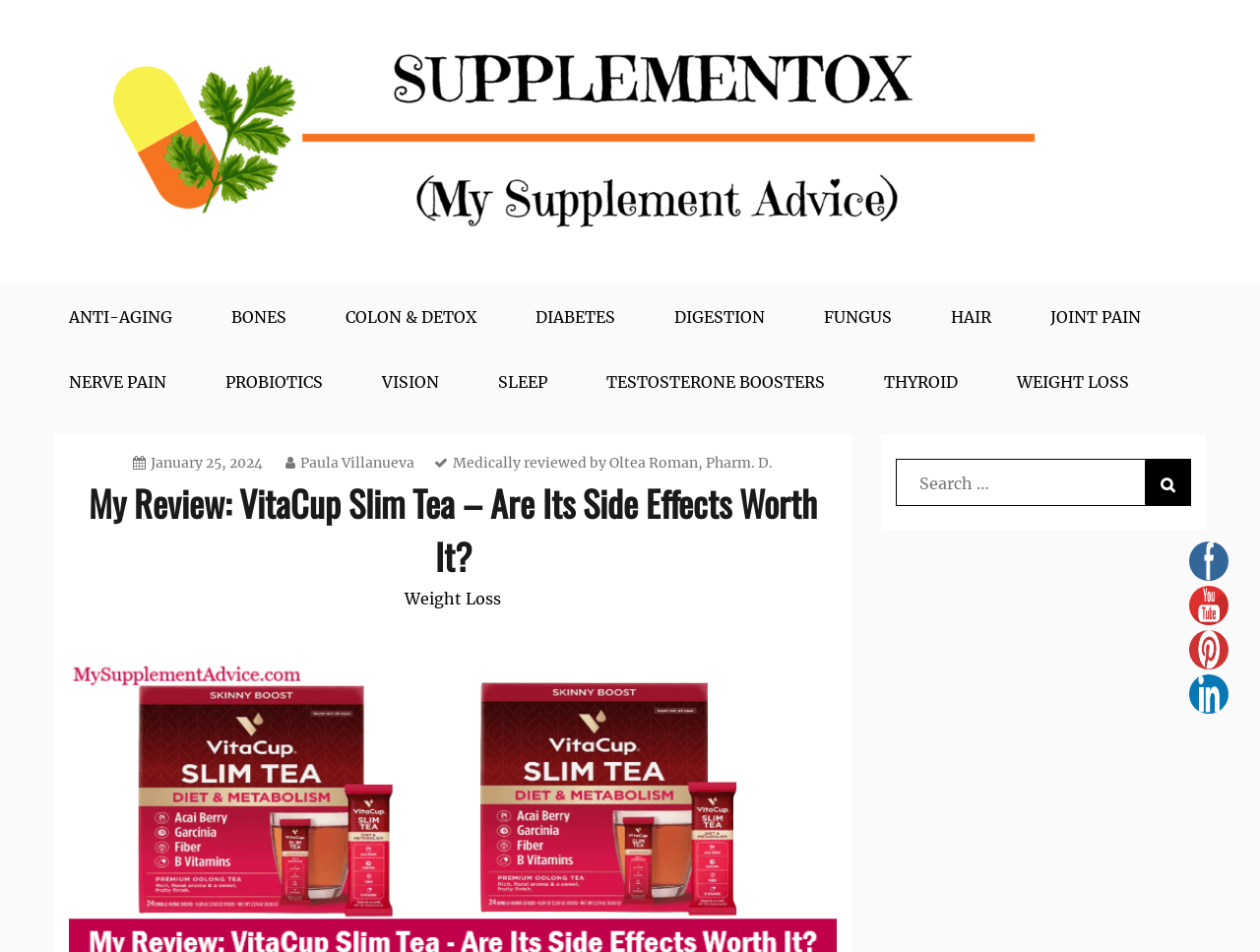What is the purpose of the textbox in the complementary section?
Look at the image and answer the question with a single word or phrase.

Search